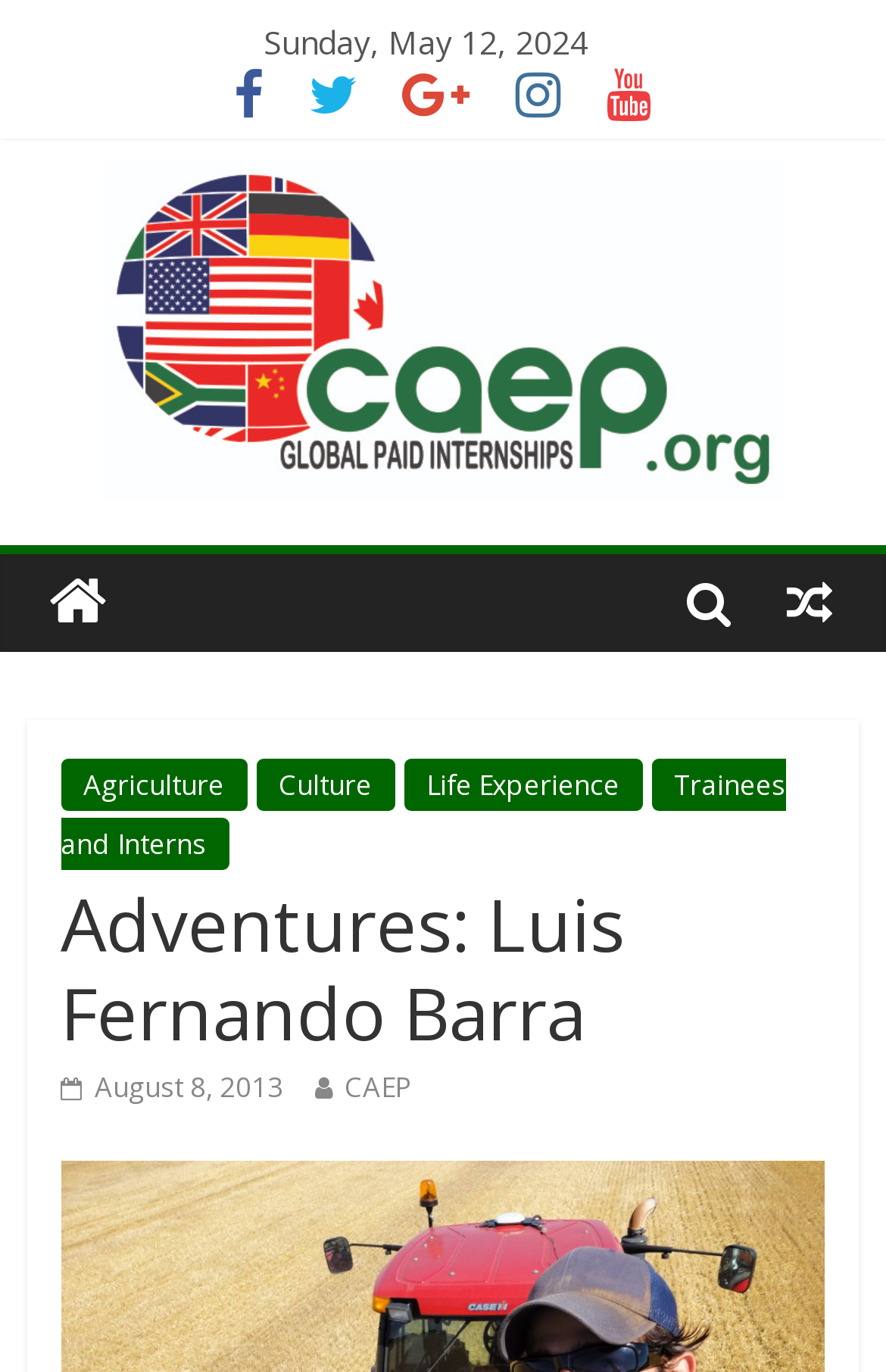Determine the bounding box coordinates for the area you should click to complete the following instruction: "check August 8, 2013 post".

[0.068, 0.778, 0.32, 0.807]